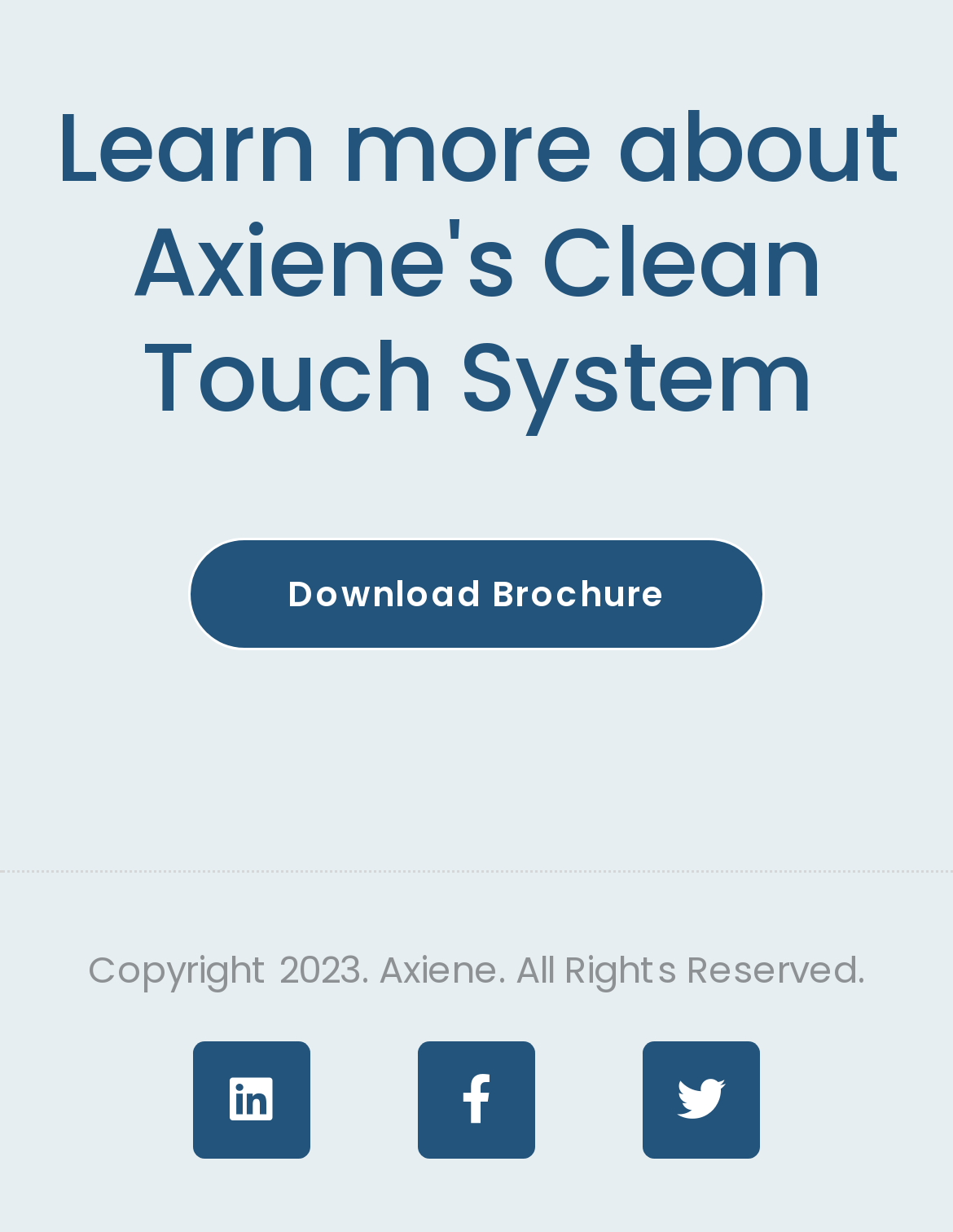How many social media links are available?
Refer to the image and provide a concise answer in one word or phrase.

3